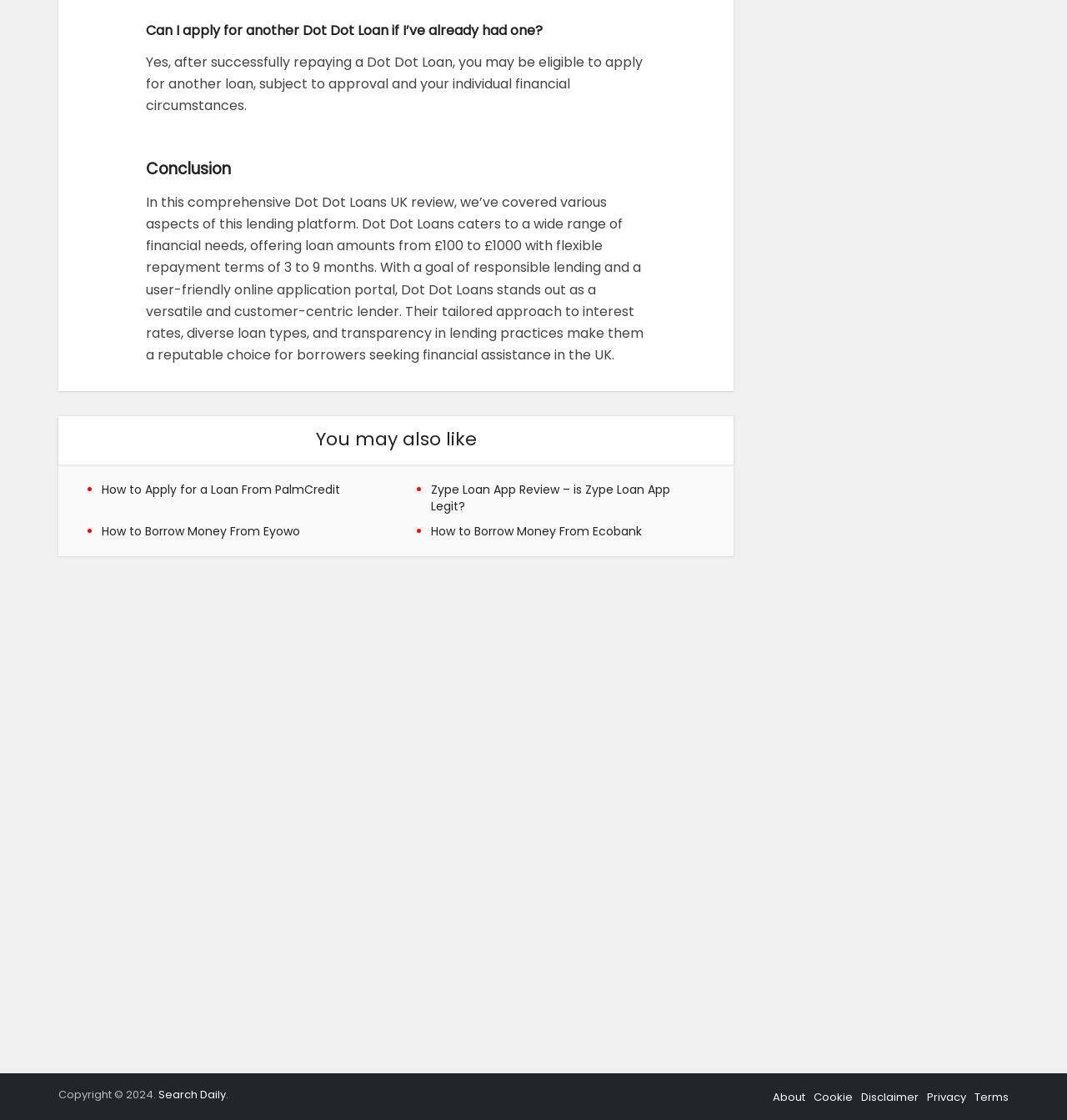Determine the bounding box coordinates (top-left x, top-left y, bottom-right x, bottom-right y) of the UI element described in the following text: Search Daily

[0.148, 0.97, 0.212, 0.984]